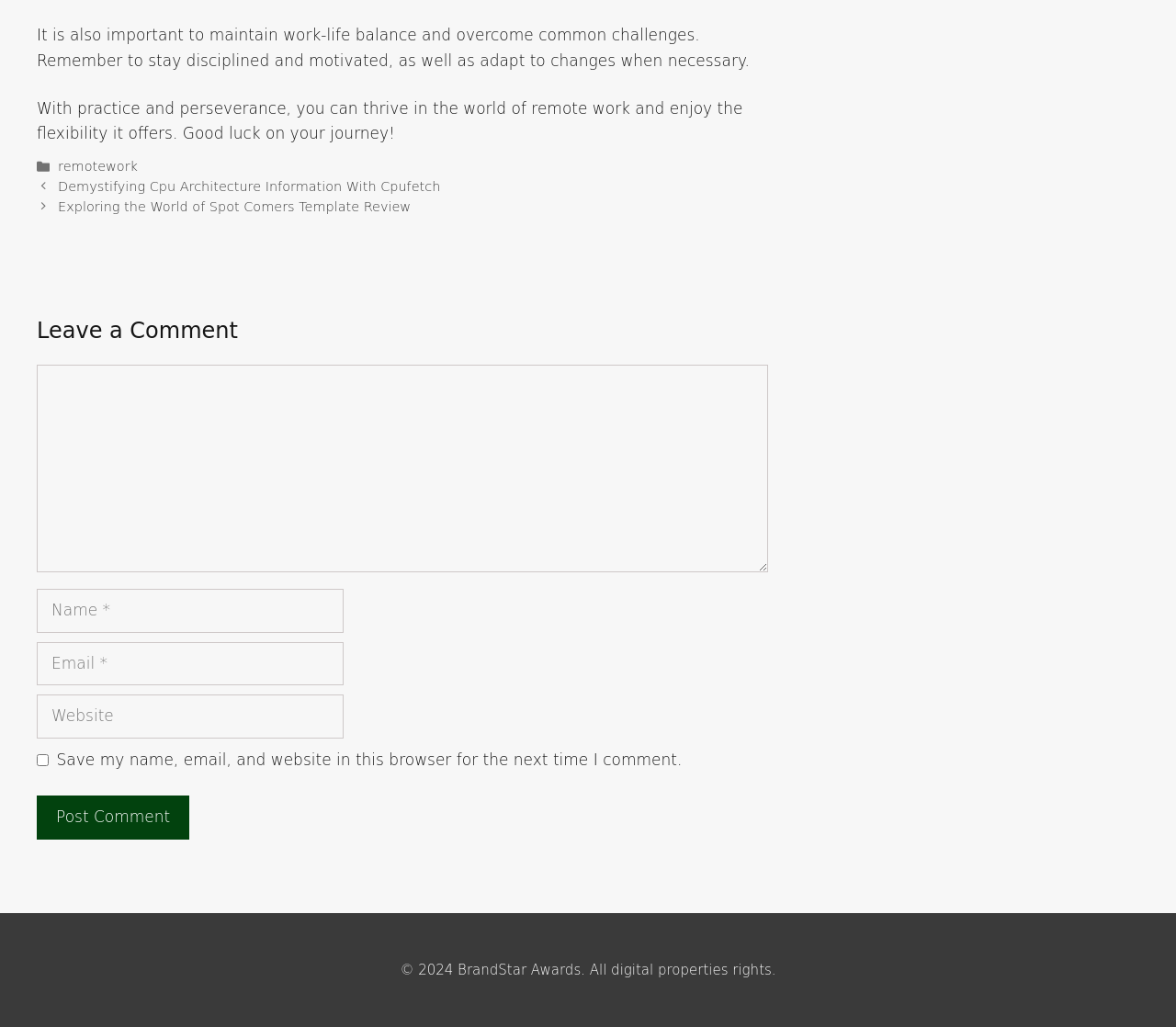Please find the bounding box coordinates of the element that must be clicked to perform the given instruction: "Enter your full name". The coordinates should be four float numbers from 0 to 1, i.e., [left, top, right, bottom].

None